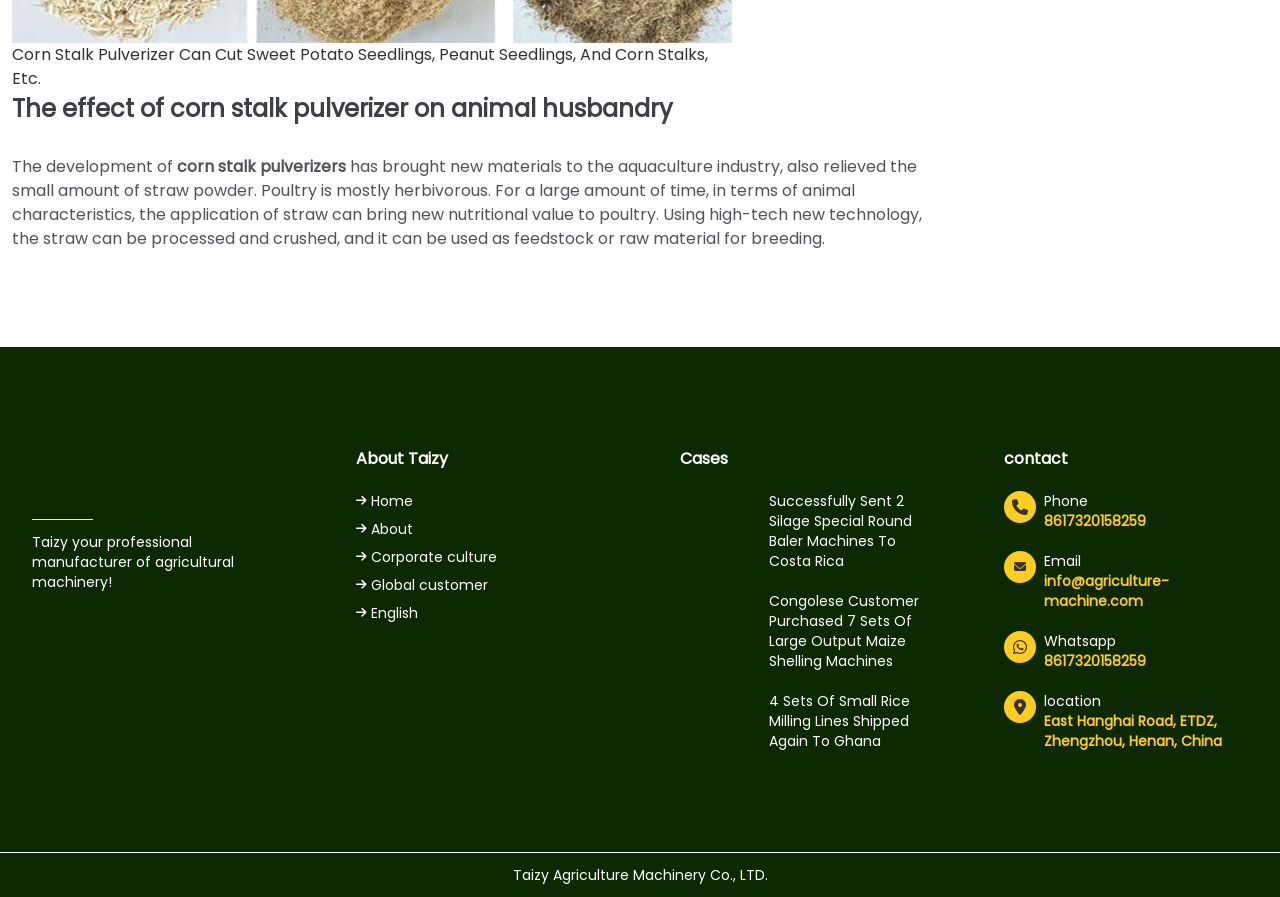Find the bounding box coordinates of the element you need to click on to perform this action: 'Contact Taizy through phone number 8617320158259'. The coordinates should be represented by four float values between 0 and 1, in the format [left, top, right, bottom].

[0.816, 0.569, 0.975, 0.592]